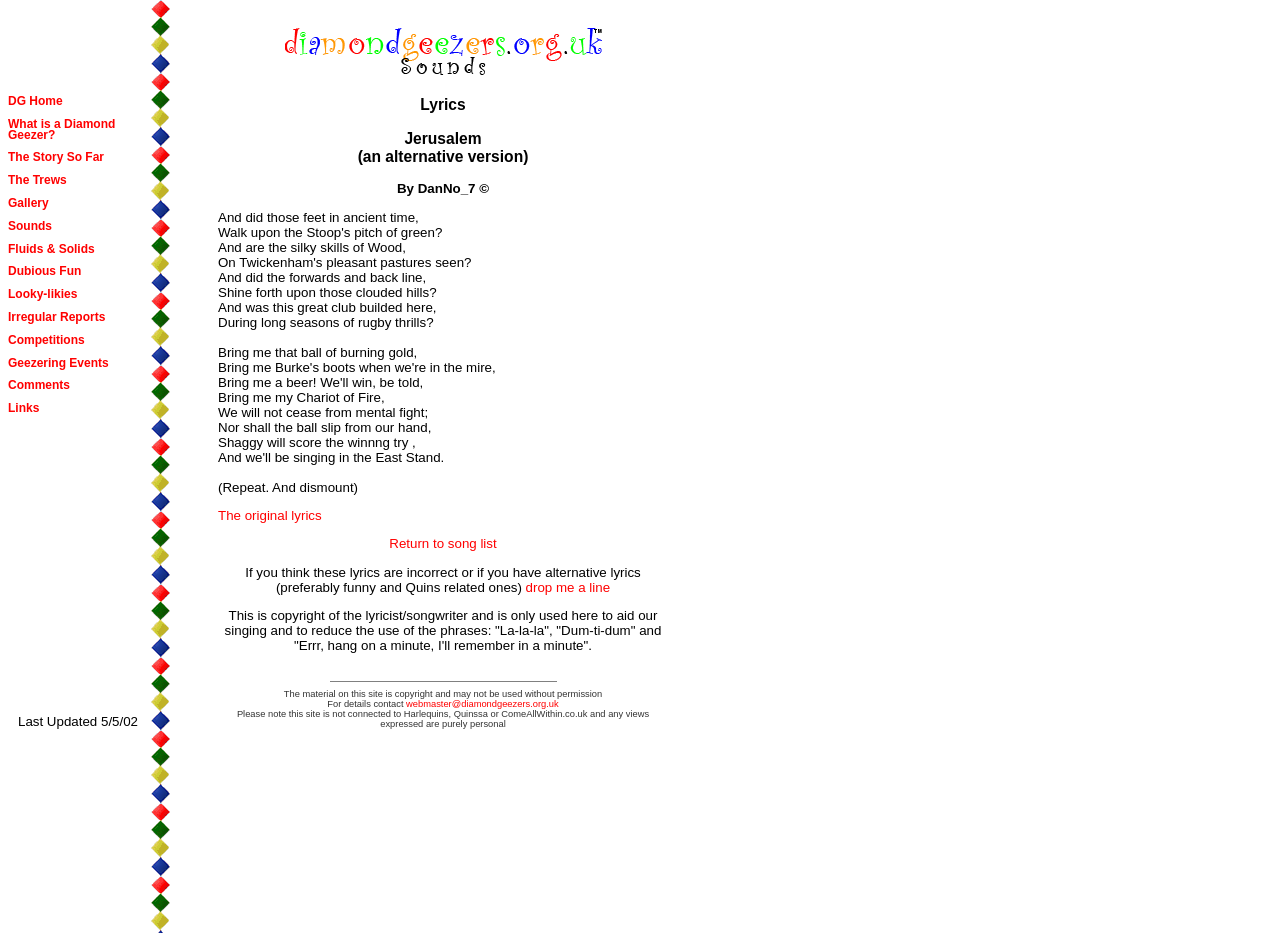Locate the bounding box coordinates of the element you need to click to accomplish the task described by this instruction: "Contact the webmaster".

[0.317, 0.749, 0.436, 0.76]